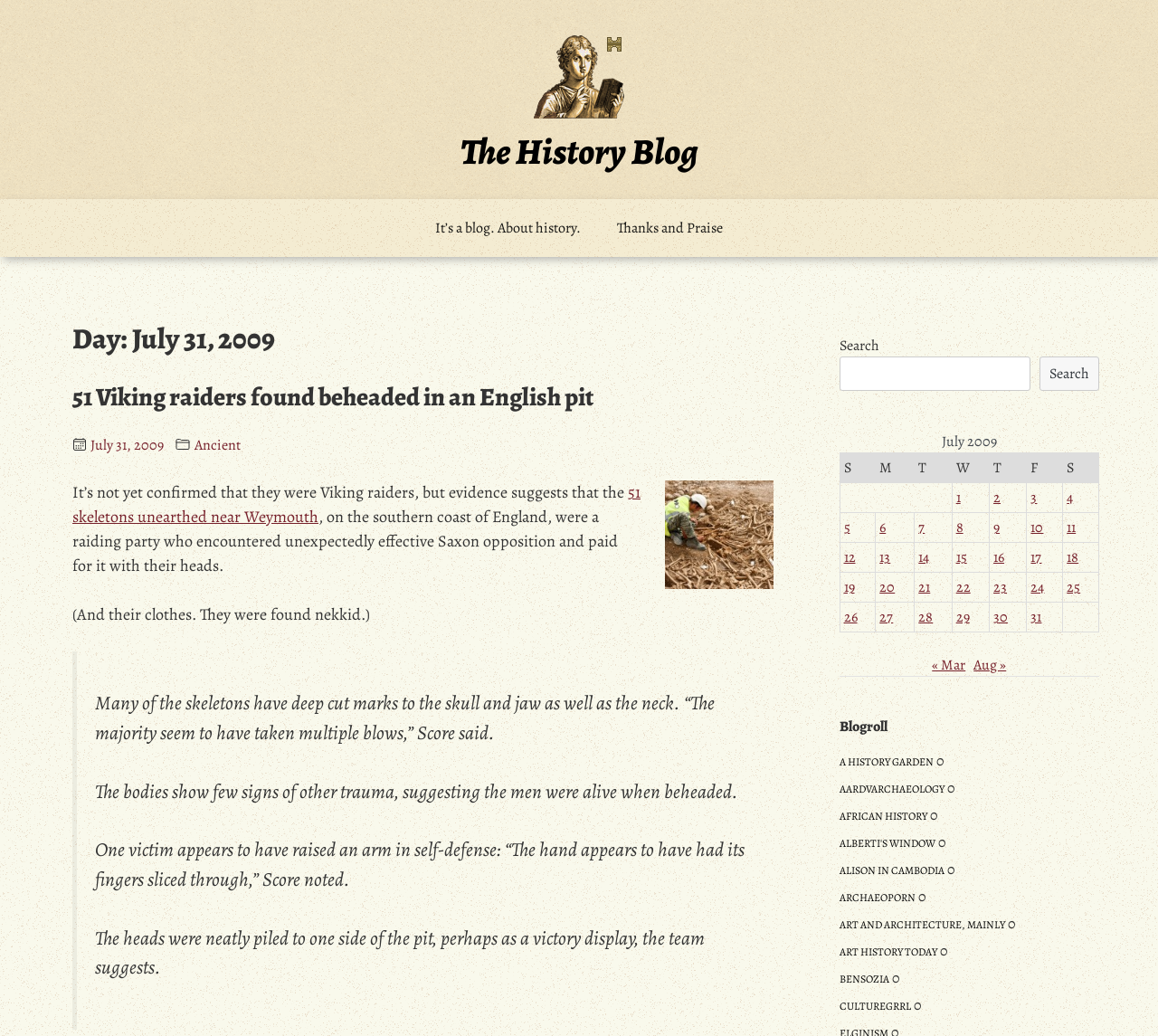Based on the element description "African History", predict the bounding box coordinates of the UI element.

[0.725, 0.781, 0.8, 0.795]